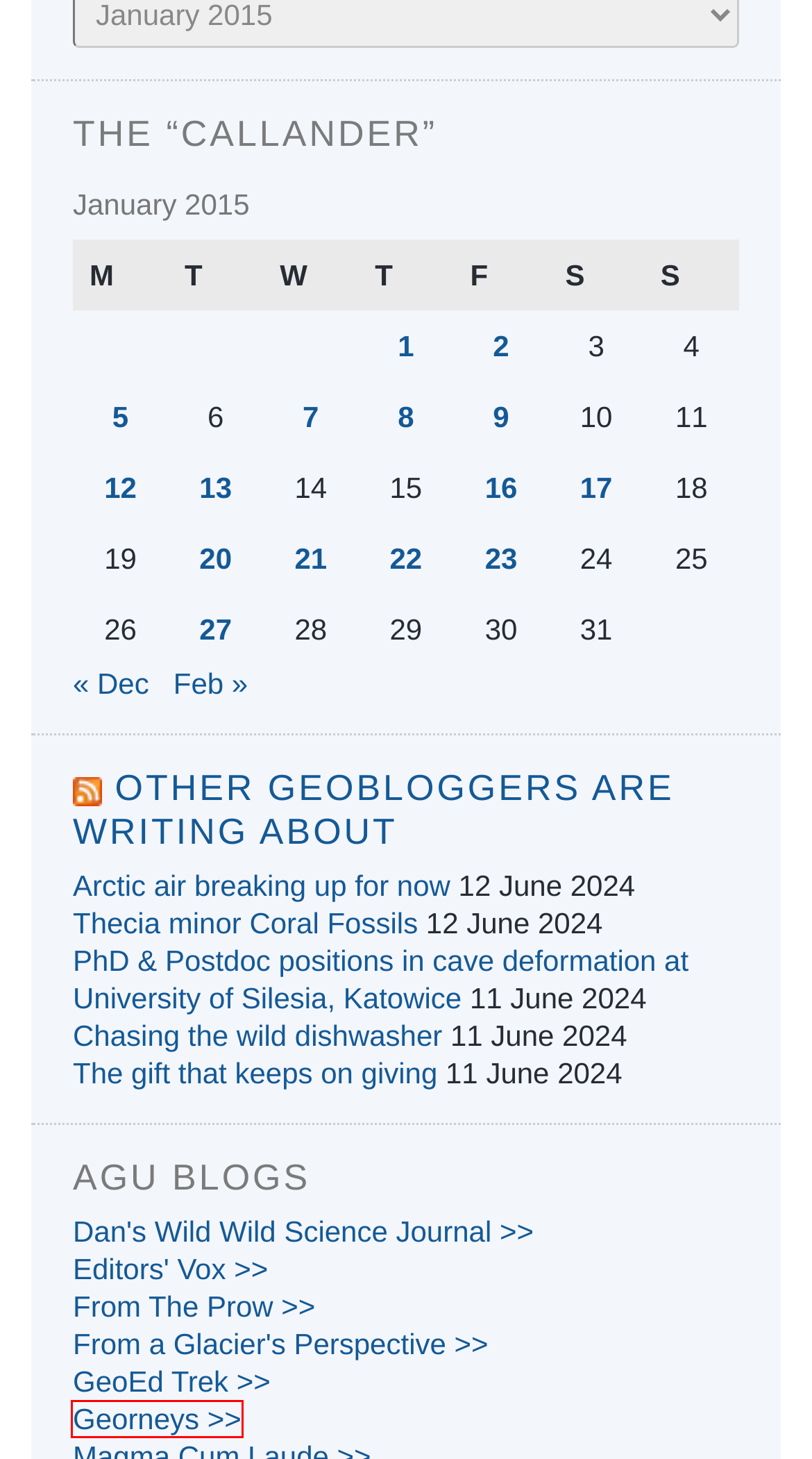You have a screenshot of a webpage with a red bounding box highlighting a UI element. Your task is to select the best webpage description that corresponds to the new webpage after clicking the element. Here are the descriptions:
A. Editors’ Vox - Eos
B. Georneys – Geological Musings, Wanderings, and Adventures
C. From a Glaciers Perspective – Glacier Change in a world of Climate Change
D. The Landslide Blog - AGU Blogosphere
E. Magma Cum Laude - AGU Blogosphere
F. GeoEd Trek – A journey into geoscience education and science communication
G. The lip of the caldera - Mountain Beltway - AGU Blogosphere
H. About the AGU Blogosphere - AGU Blogosphere

B